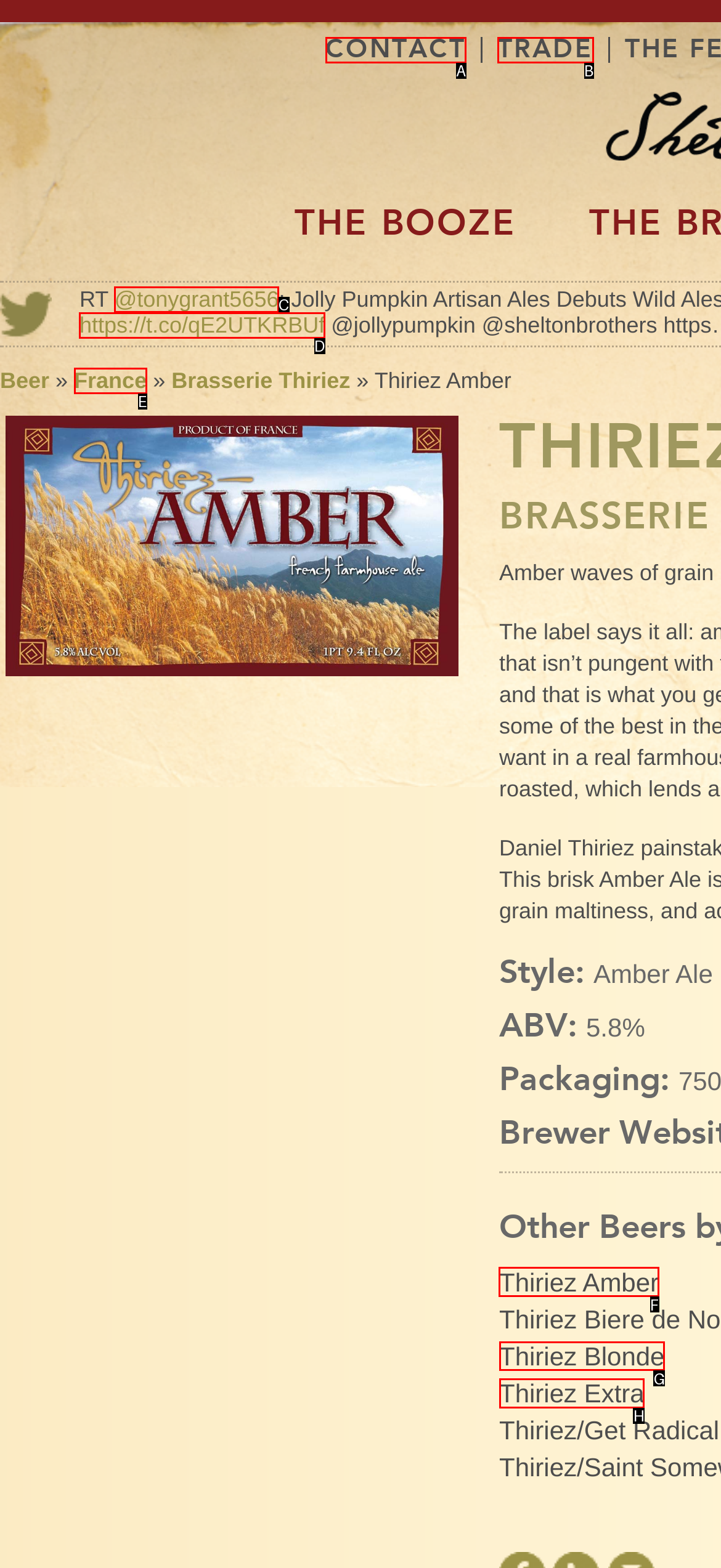Select the letter of the UI element you need to click to complete this task: Explore Thiriez Amber.

F